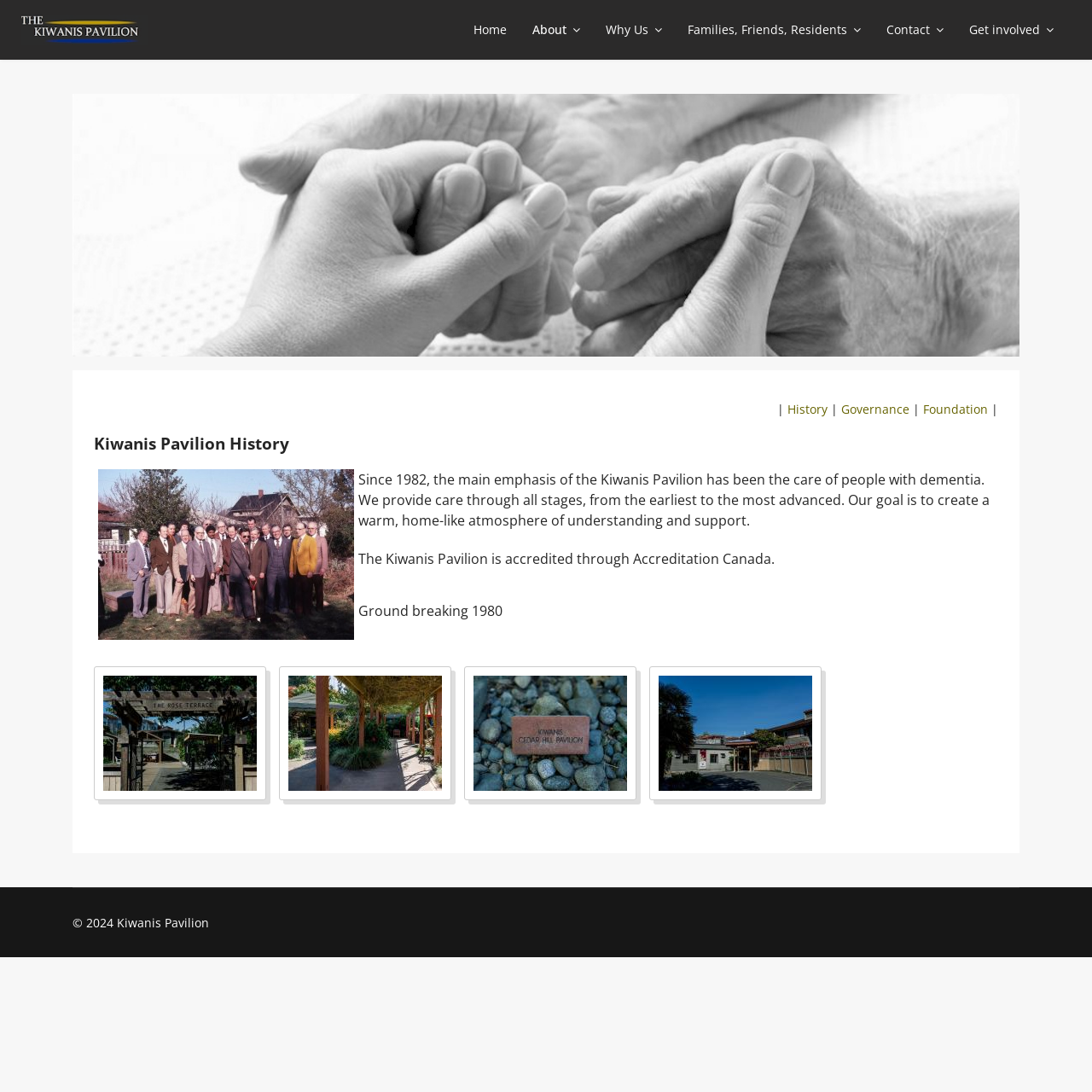Answer the question using only a single word or phrase: 
What is the accreditation status of the Kiwanis Pavilion?

Accredited through Accreditation Canada